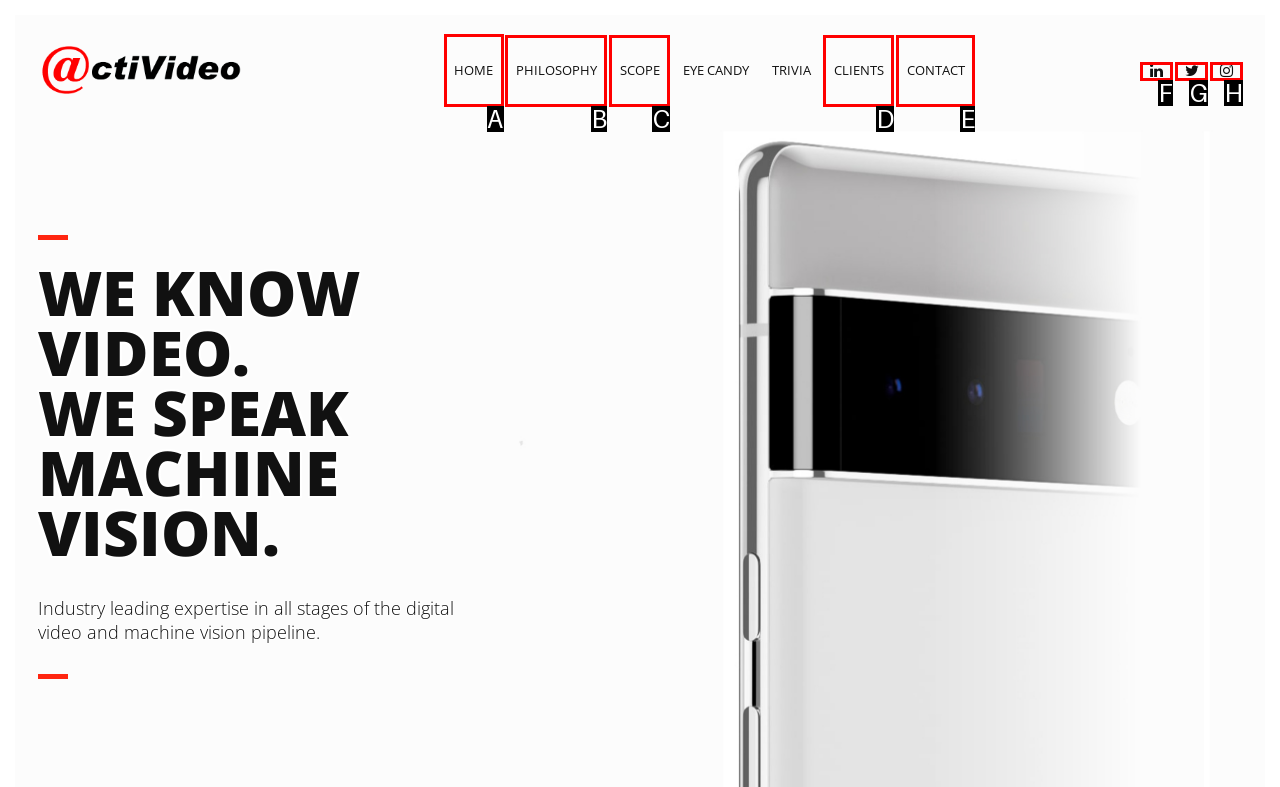Identify the correct UI element to click for this instruction: click the home link
Respond with the appropriate option's letter from the provided choices directly.

A